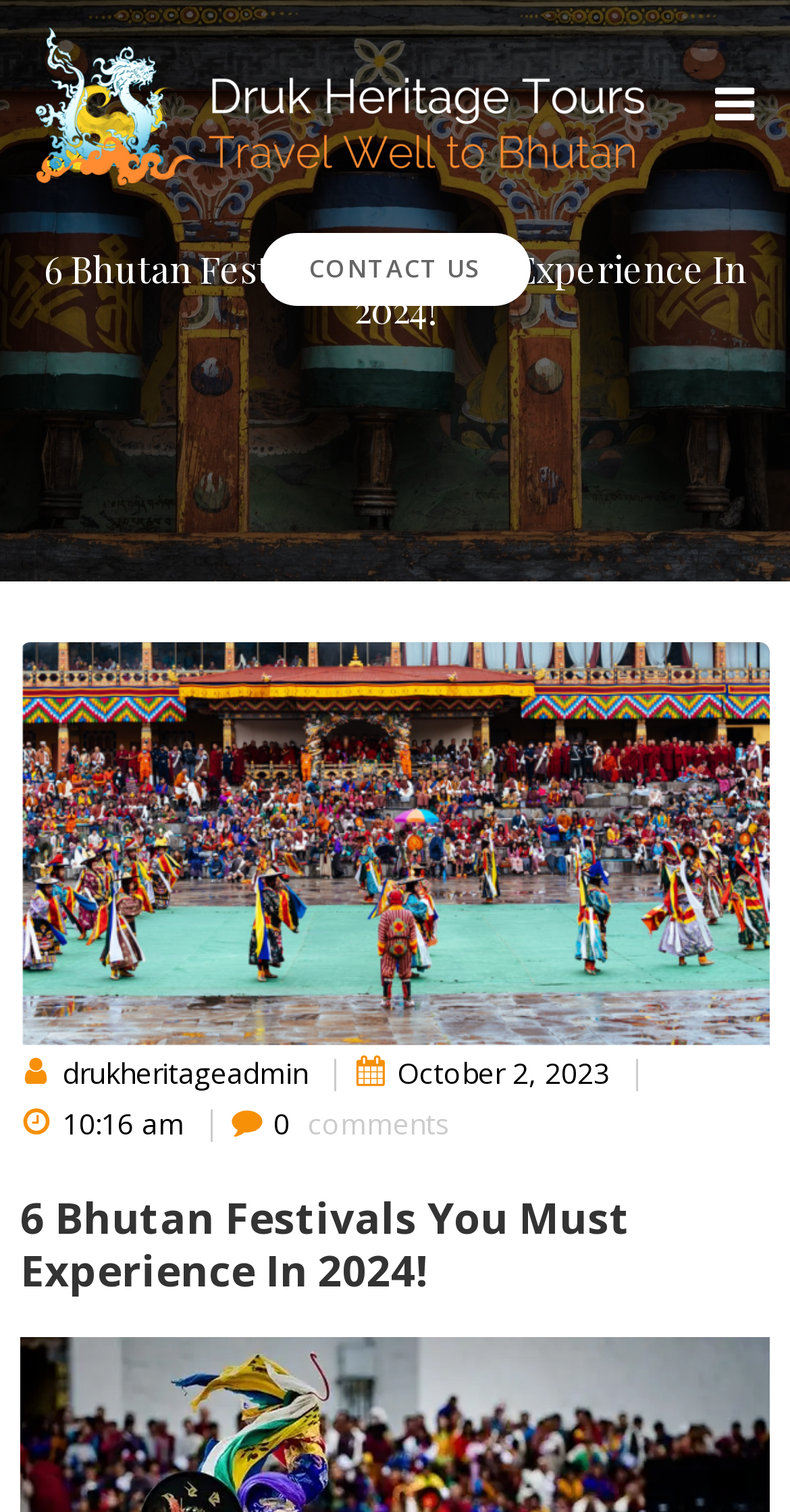What is the name of the website?
From the details in the image, answer the question comprehensively.

The name of the website can be found at the top of the webpage, which is '6 Bhutan Festivals You Must Experience In 2024! - Druk Heritage Experience – Travel Well to Bhutan.'